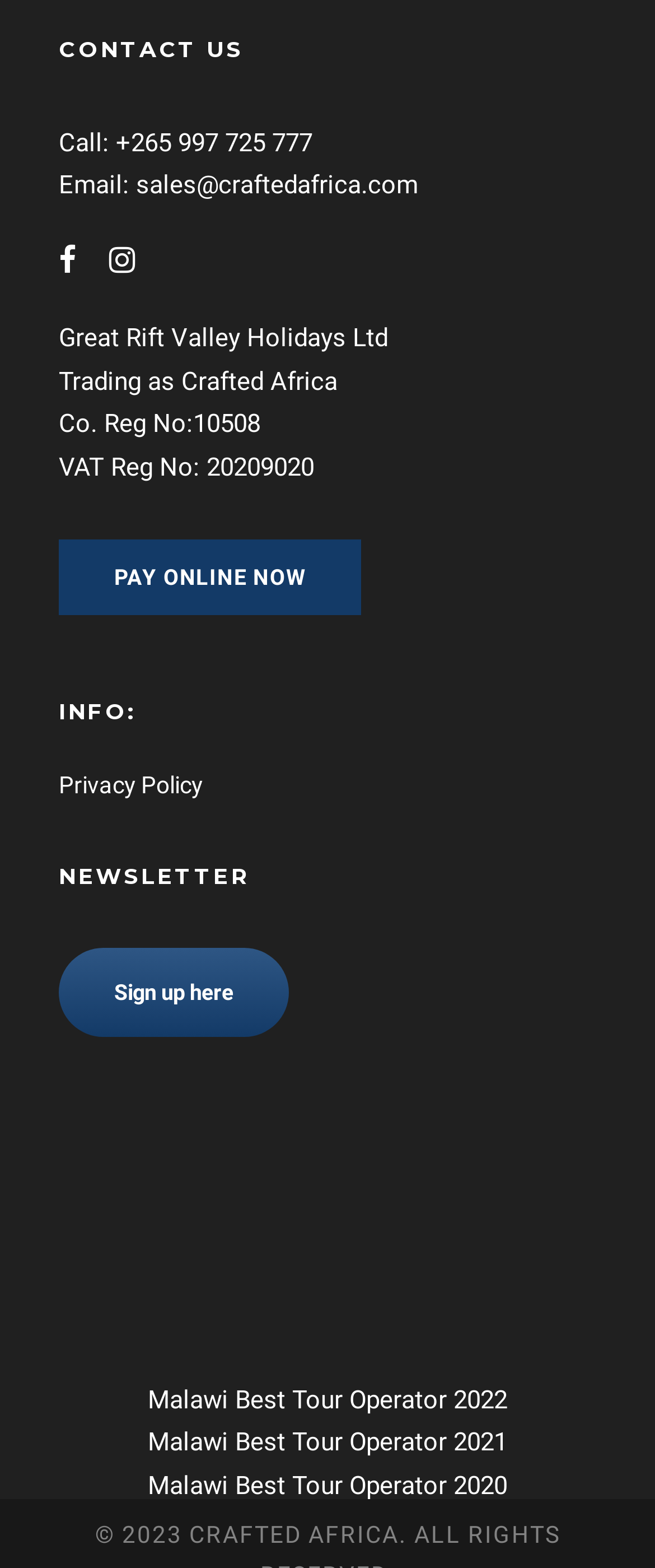Please find the bounding box coordinates of the section that needs to be clicked to achieve this instruction: "Sign up for the newsletter".

[0.09, 0.605, 0.441, 0.661]